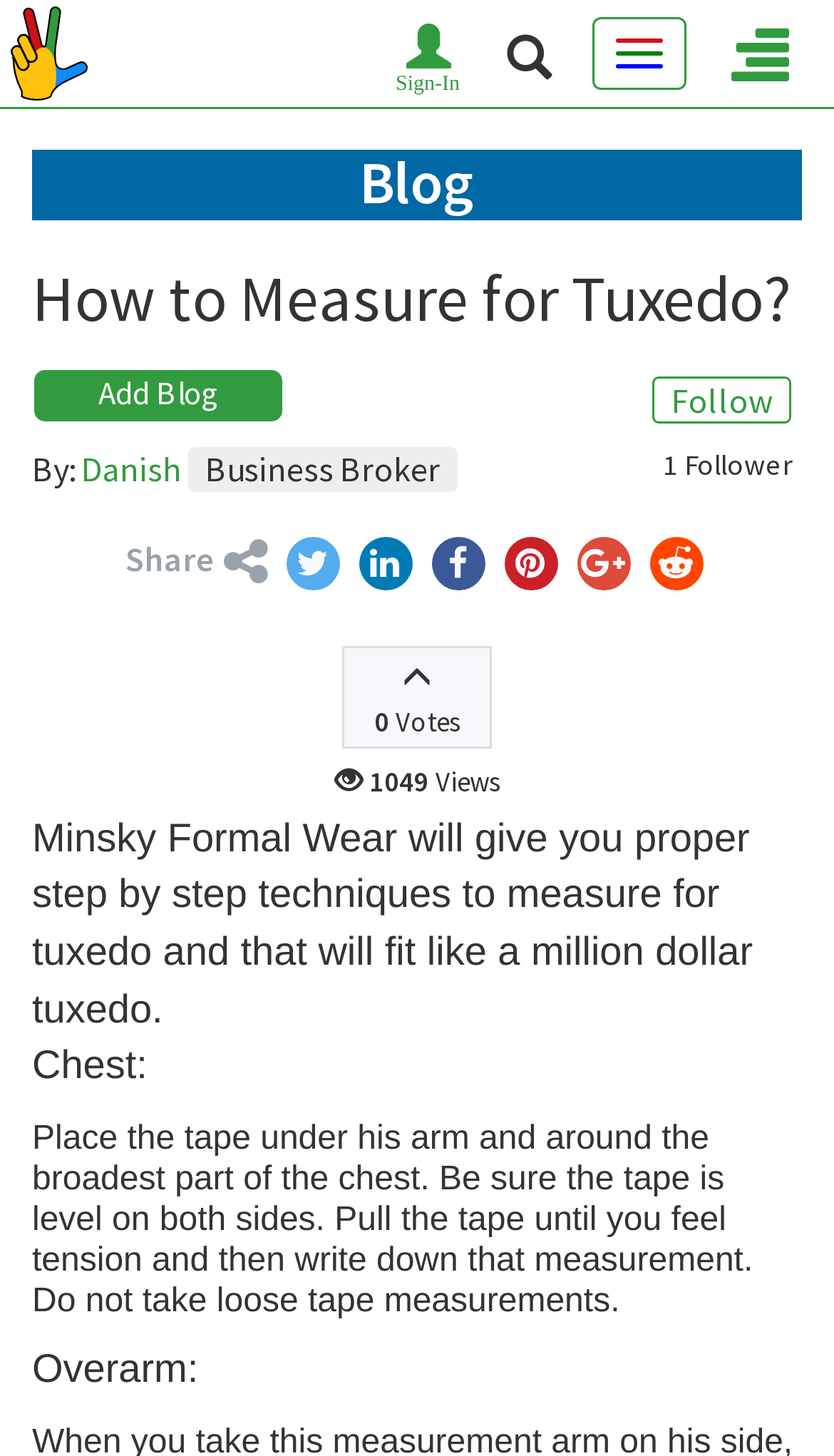What is the name of the author of this blog post?
Using the information from the image, give a concise answer in one word or a short phrase.

Danish